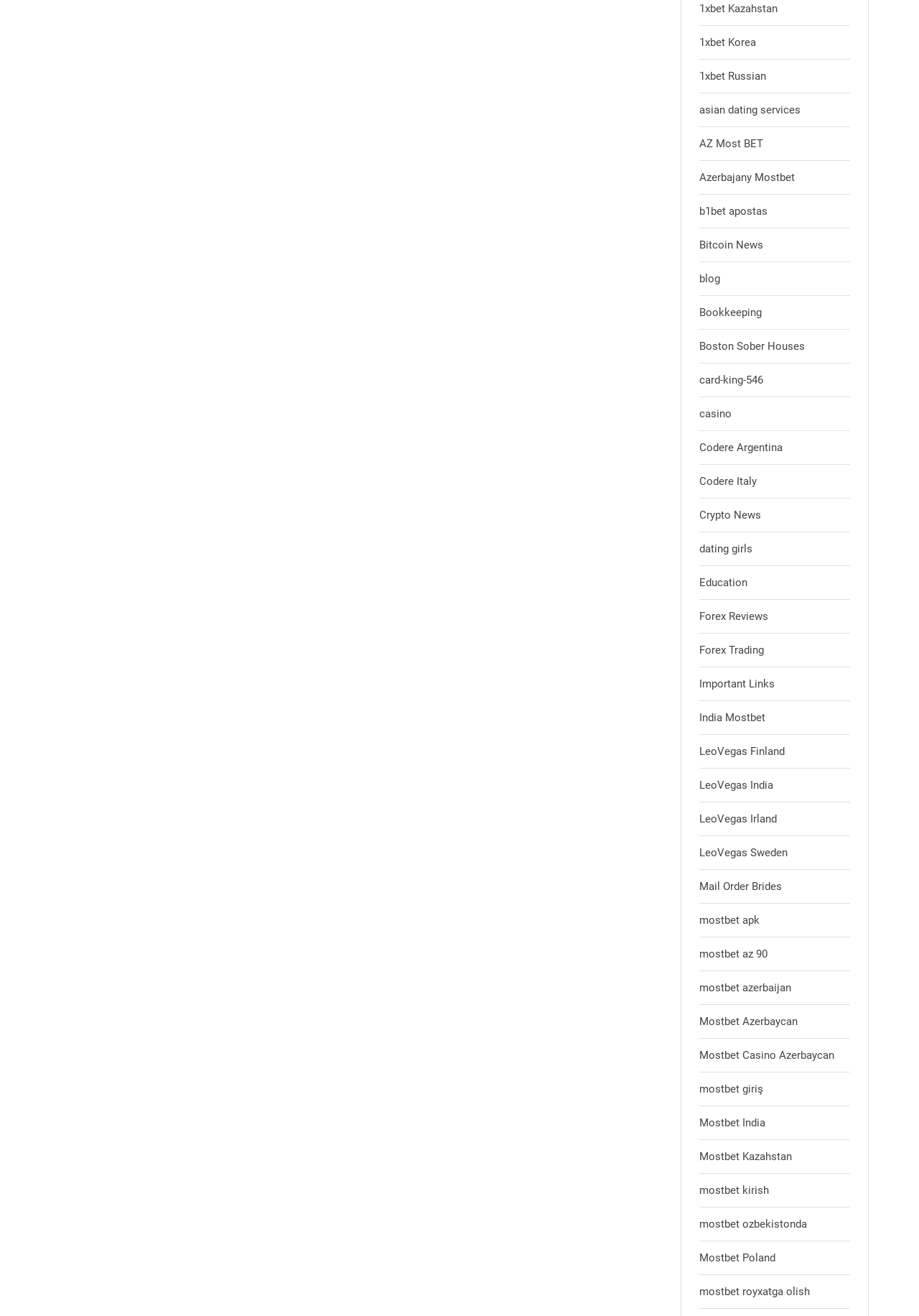Could you find the bounding box coordinates of the clickable area to complete this instruction: "check Mostbet India"?

[0.761, 0.848, 0.832, 0.858]